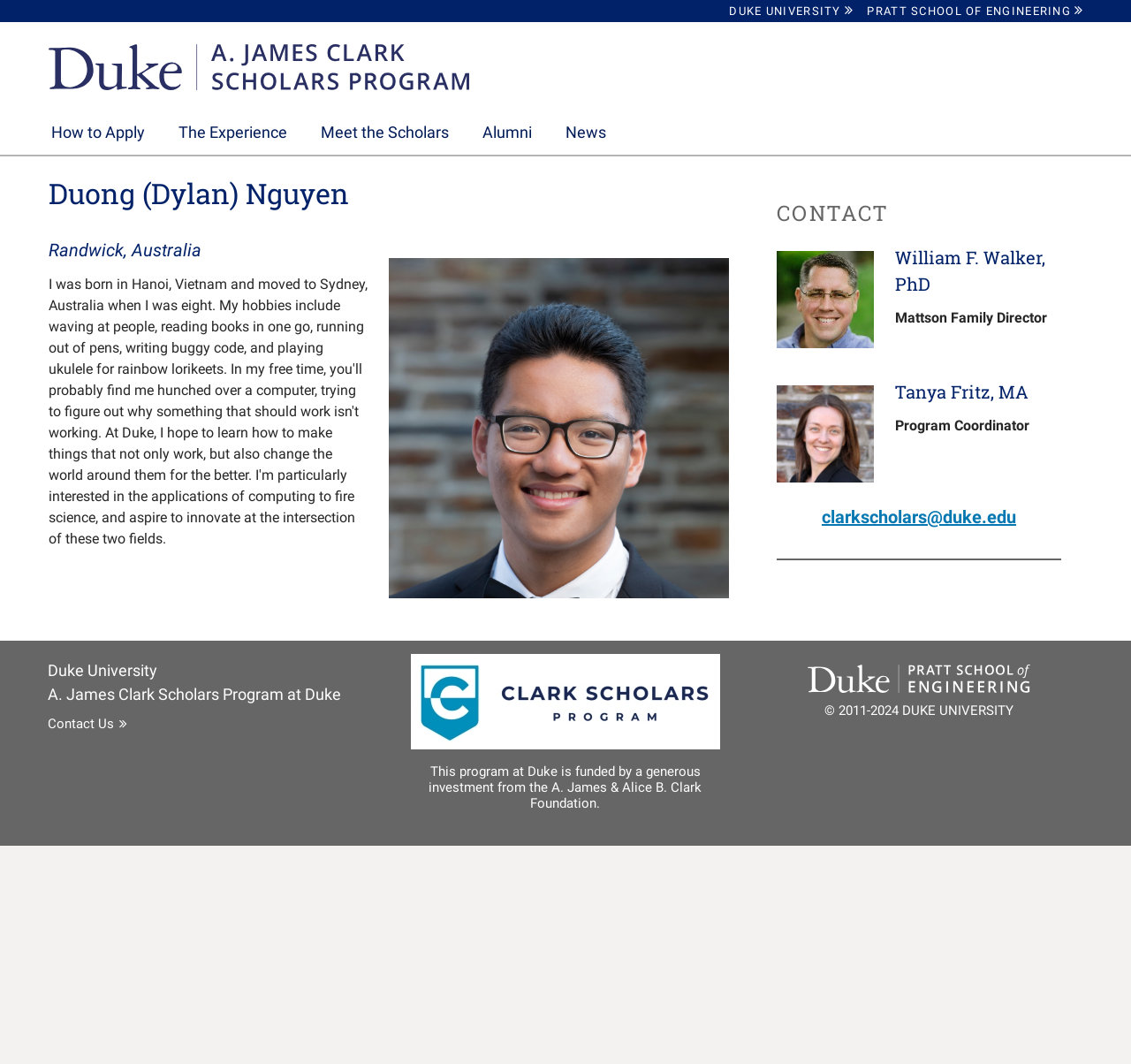Determine the bounding box coordinates for the area that should be clicked to carry out the following instruction: "View consultancy services".

None